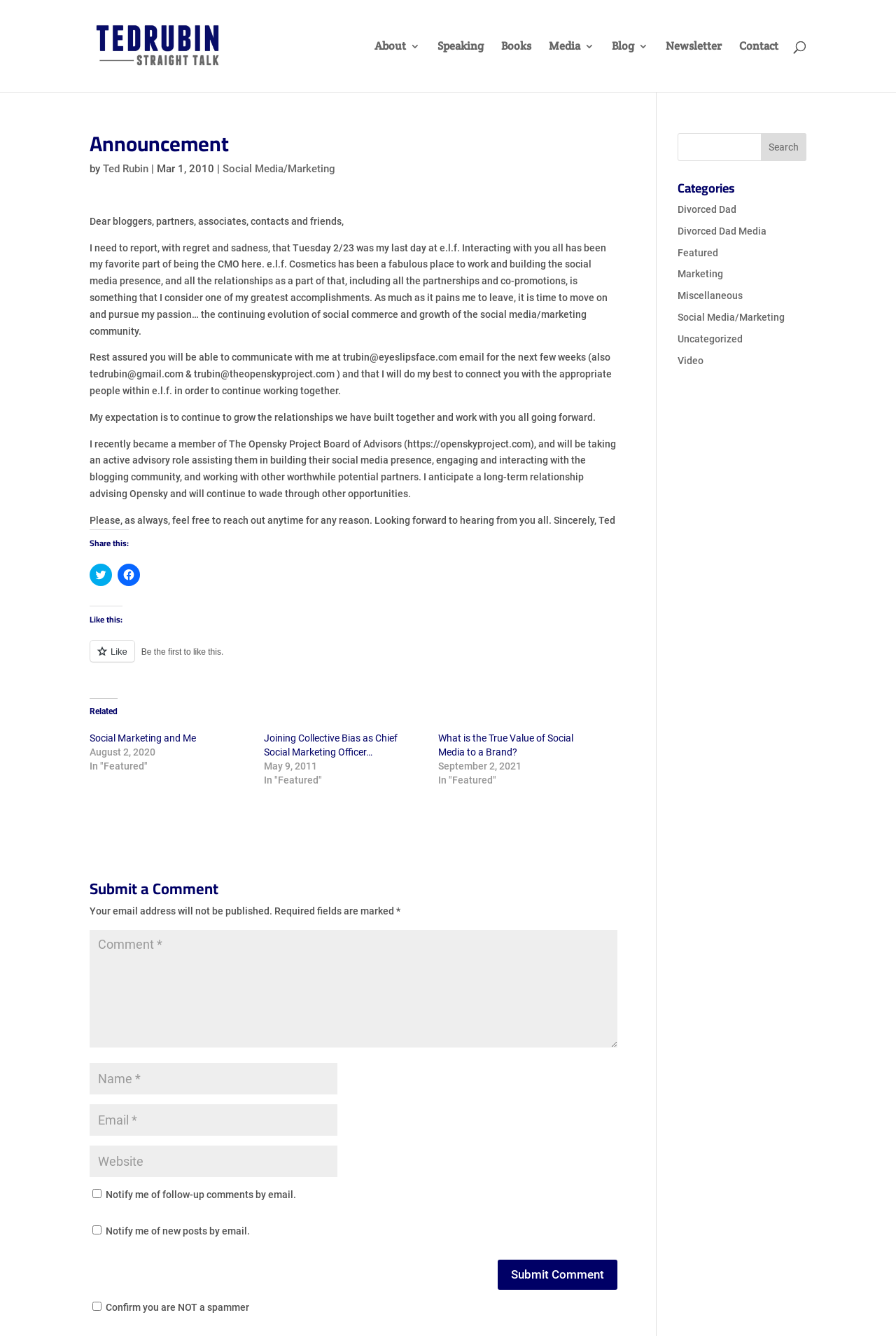Provide an in-depth caption for the contents of the webpage.

This webpage is an announcement from Ted Rubin, a professional keynote speaker, regarding his departure from e.l.f. Cosmetics. The page has a header section with a link to the speaker's name and a search bar at the top right corner. Below the header, there are several links to different sections of the website, including "About", "Speaking", "Books", "Media", "Blog", "Newsletter", and "Contact".

The main content of the page is an announcement from Ted Rubin, where he expresses his regret and sadness about leaving e.l.f. Cosmetics. The text is divided into several paragraphs, with the first paragraph addressing his departure and the subsequent paragraphs discussing his accomplishments, future plans, and contact information.

To the right of the main content, there are several sections, including a "Share this" section with links to share the post on Twitter and Facebook, a "Like this" section with a "Like or Reblog" iframe, and a "Related" section with links to other posts.

At the bottom of the page, there is a "Submit a Comment" section with fields for name, email, and website, as well as checkboxes for notification options. There is also a "Categories" section with links to different categories, including "Divorced Dad", "Divorced Dad Media", "Featured", "Marketing", "Miscellaneous", "Social Media/Marketing", "Uncategorized", and "Video".

Throughout the page, there are several static text elements, including headings, paragraphs, and labels, as well as interactive elements like links, buttons, checkboxes, and textboxes.